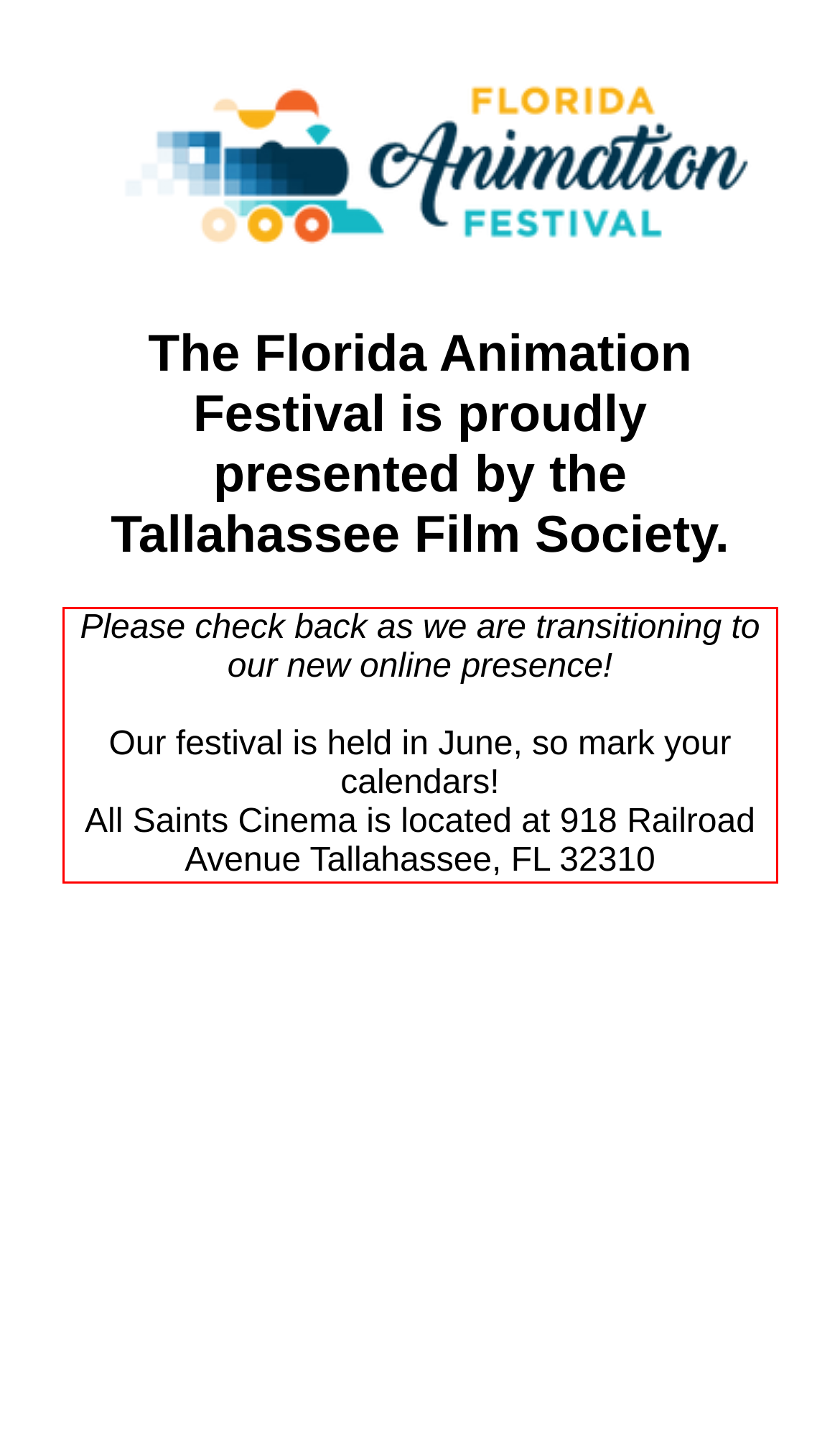Given a webpage screenshot, locate the red bounding box and extract the text content found inside it.

Please check back as we are transitioning to our new online presence! Our festival is held in June, so mark your calendars! All Saints Cinema is located at 918 Railroad Avenue Tallahassee, FL 32310